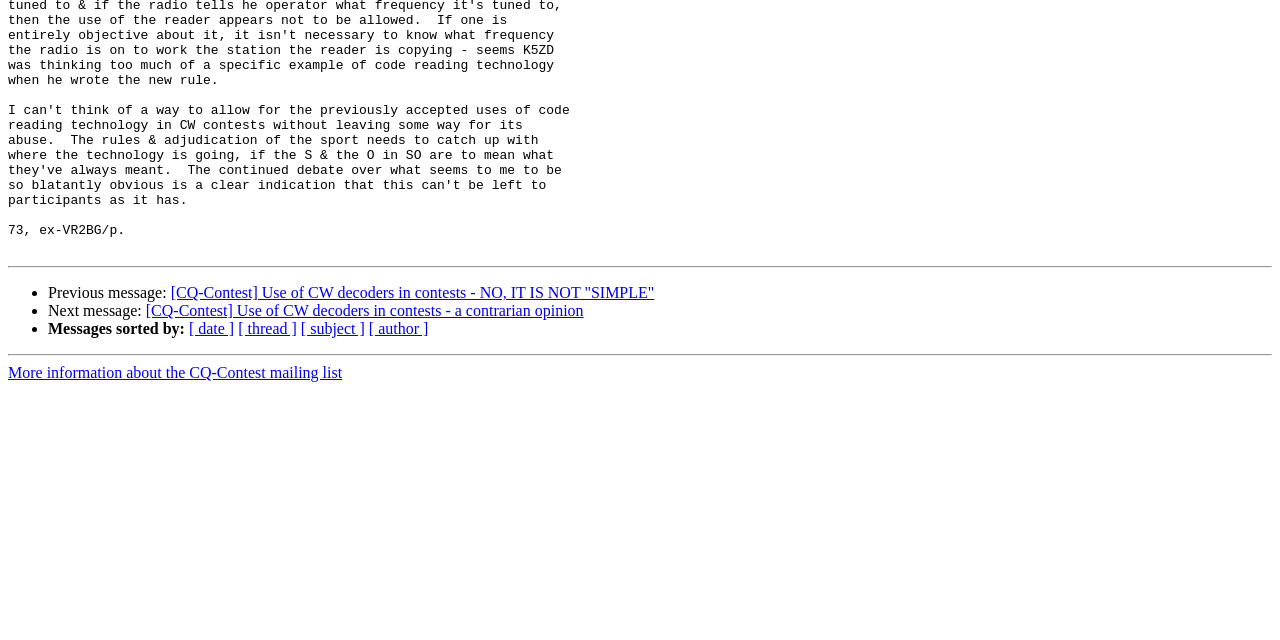Bounding box coordinates should be provided in the format (top-left x, top-left y, bottom-right x, bottom-right y) with all values between 0 and 1. Identify the bounding box for this UI element: [ date ]

[0.148, 0.501, 0.183, 0.527]